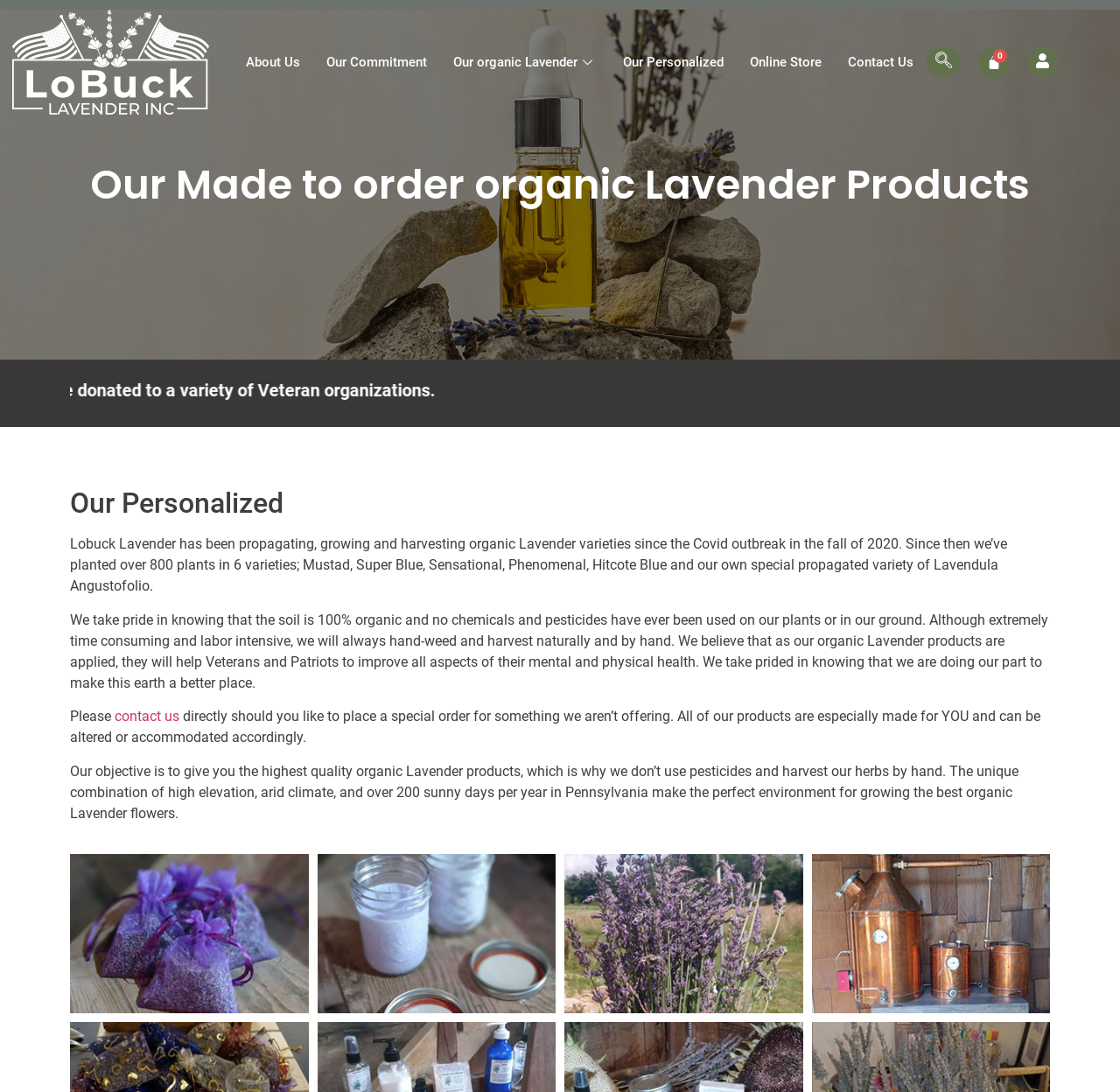Based on the image, provide a detailed response to the question:
How do they harvest their Lavender?

The webpage mentions that they will always hand-weed and harvest naturally and by hand, which is a labor-intensive process.